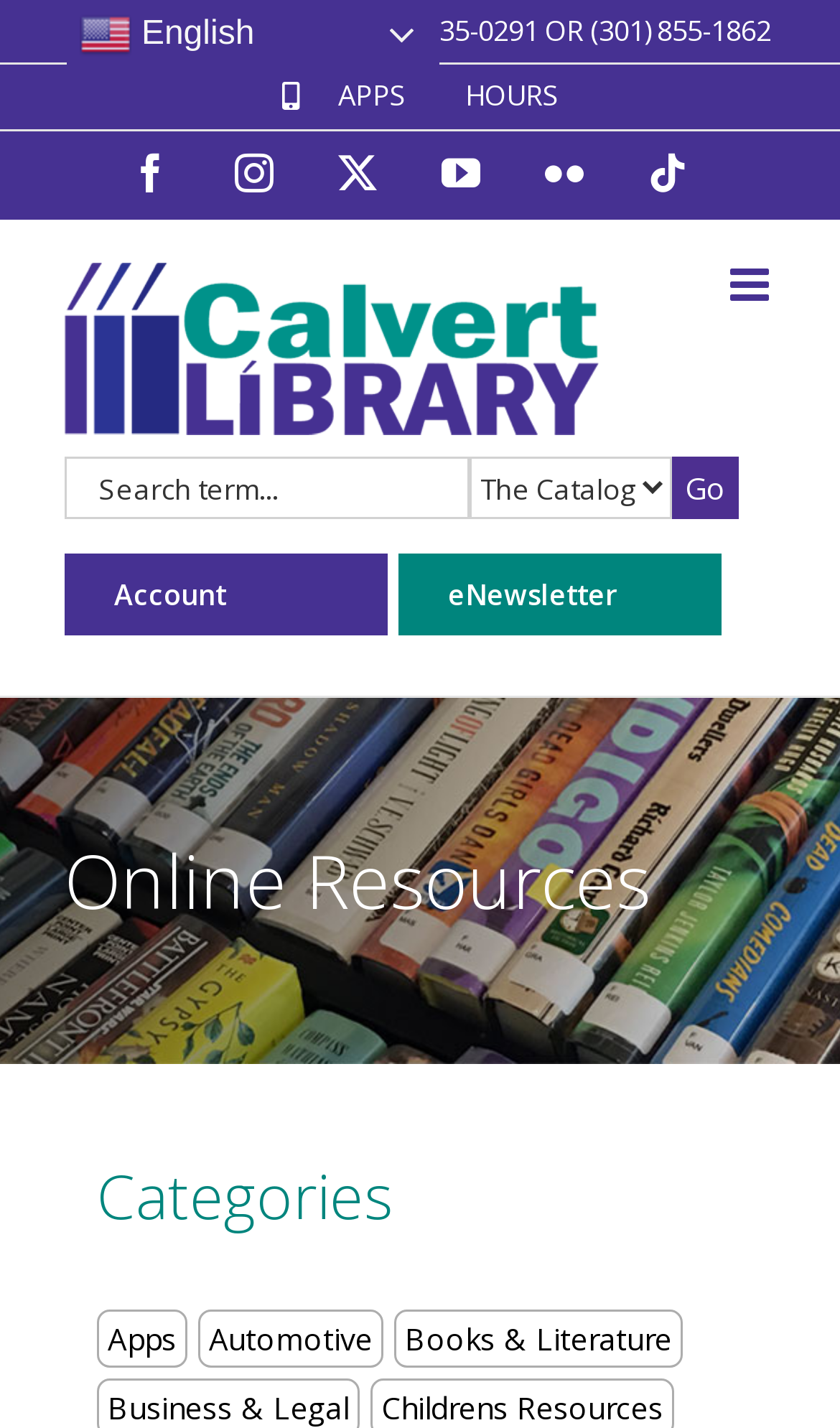What type of resources can be found on this website?
Please provide a comprehensive answer to the question based on the webpage screenshot.

I inferred this by looking at the title of the page, which says 'Online Resources – Calvert Library'. This suggests that the website is a portal for accessing online resources, possibly including e-books, articles, and other digital materials.